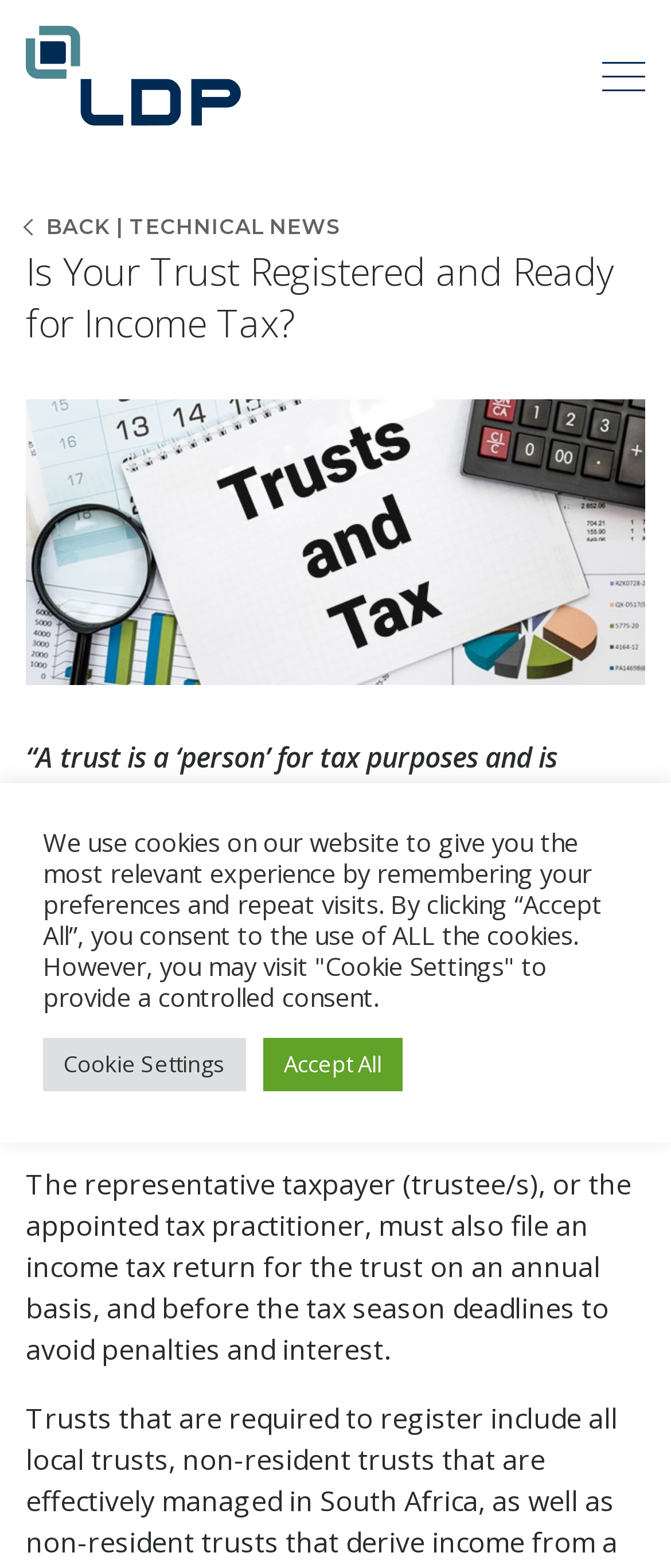Please provide a brief answer to the question using only one word or phrase: 
What is the logo on the top left corner?

LDP Logo